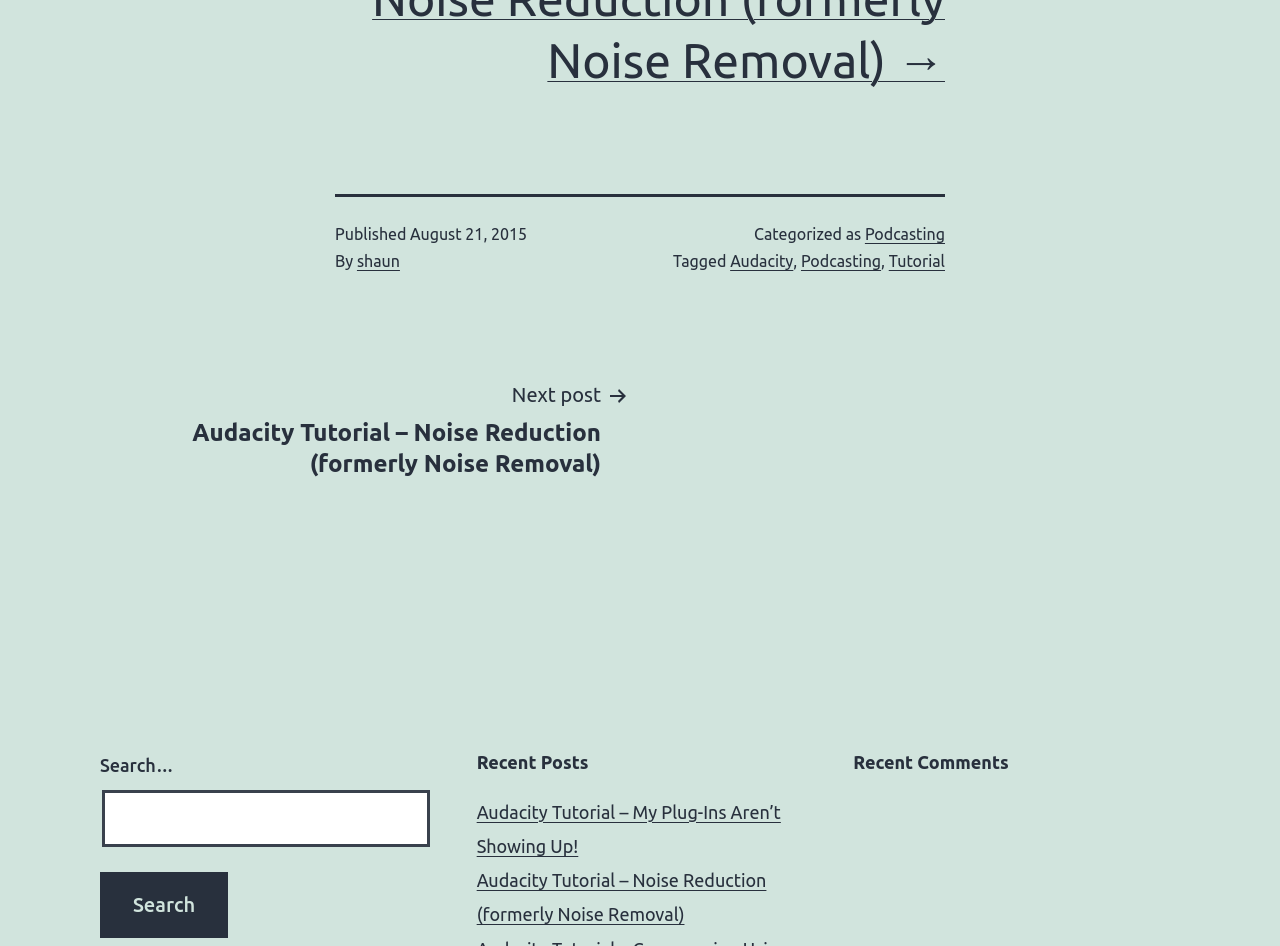From the webpage screenshot, predict the bounding box coordinates (top-left x, top-left y, bottom-right x, bottom-right y) for the UI element described here: alt="Tavern 4&5"

None